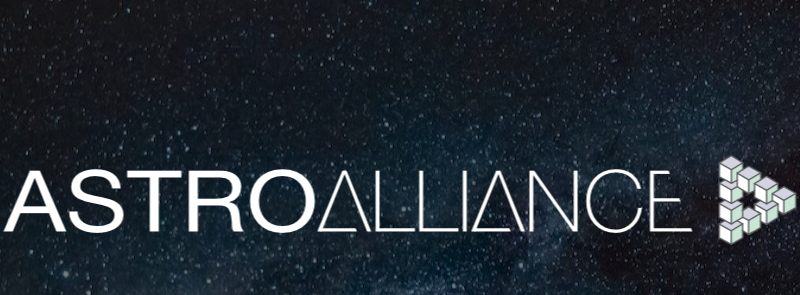What is the font style of 'ASTRO' in the logo?
Using the information from the image, give a concise answer in one word or a short phrase.

bold, capital letters